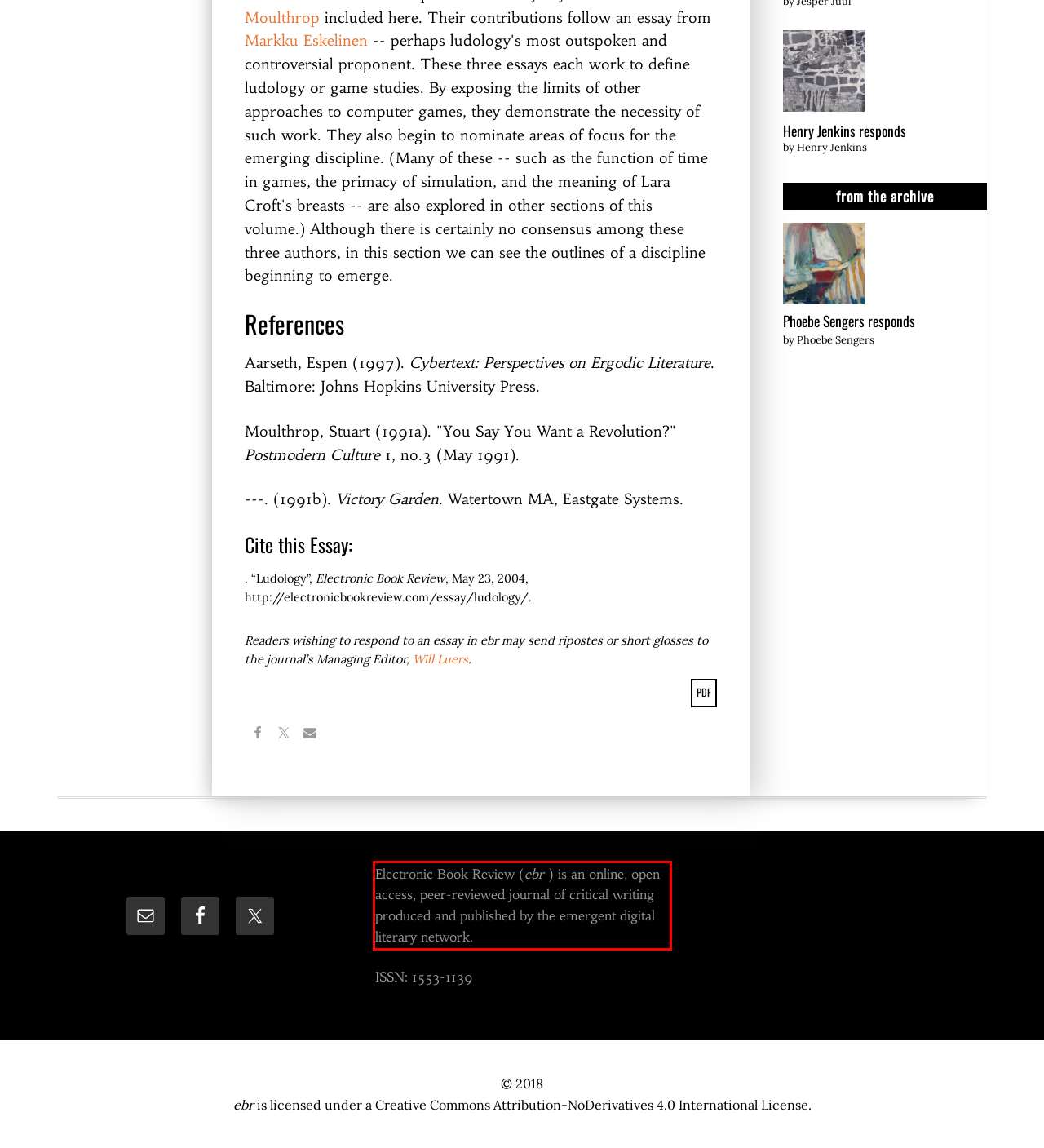Using the provided screenshot of a webpage, recognize and generate the text found within the red rectangle bounding box.

Electronic Book Review (ebr ) is an online, open access, peer-reviewed journal of critical writing produced and published by the emergent digital literary network.